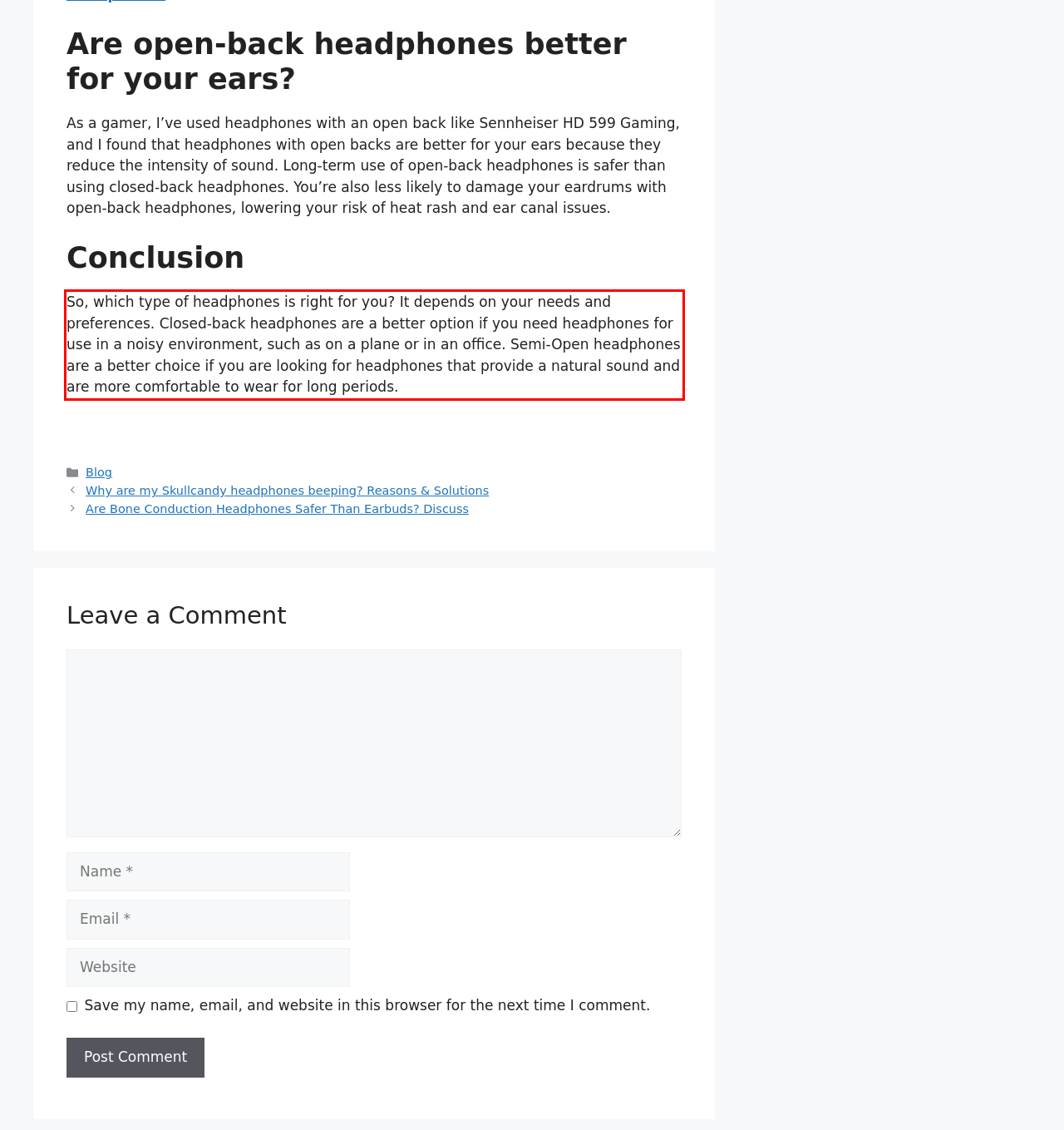Perform OCR on the text inside the red-bordered box in the provided screenshot and output the content.

So, which type of headphones is right for you? It depends on your needs and preferences. Closed-back headphones are a better option if you need headphones for use in a noisy environment, such as on a plane or in an office. Semi-Open headphones are a better choice if you are looking for headphones that provide a natural sound and are more comfortable to wear for long periods.